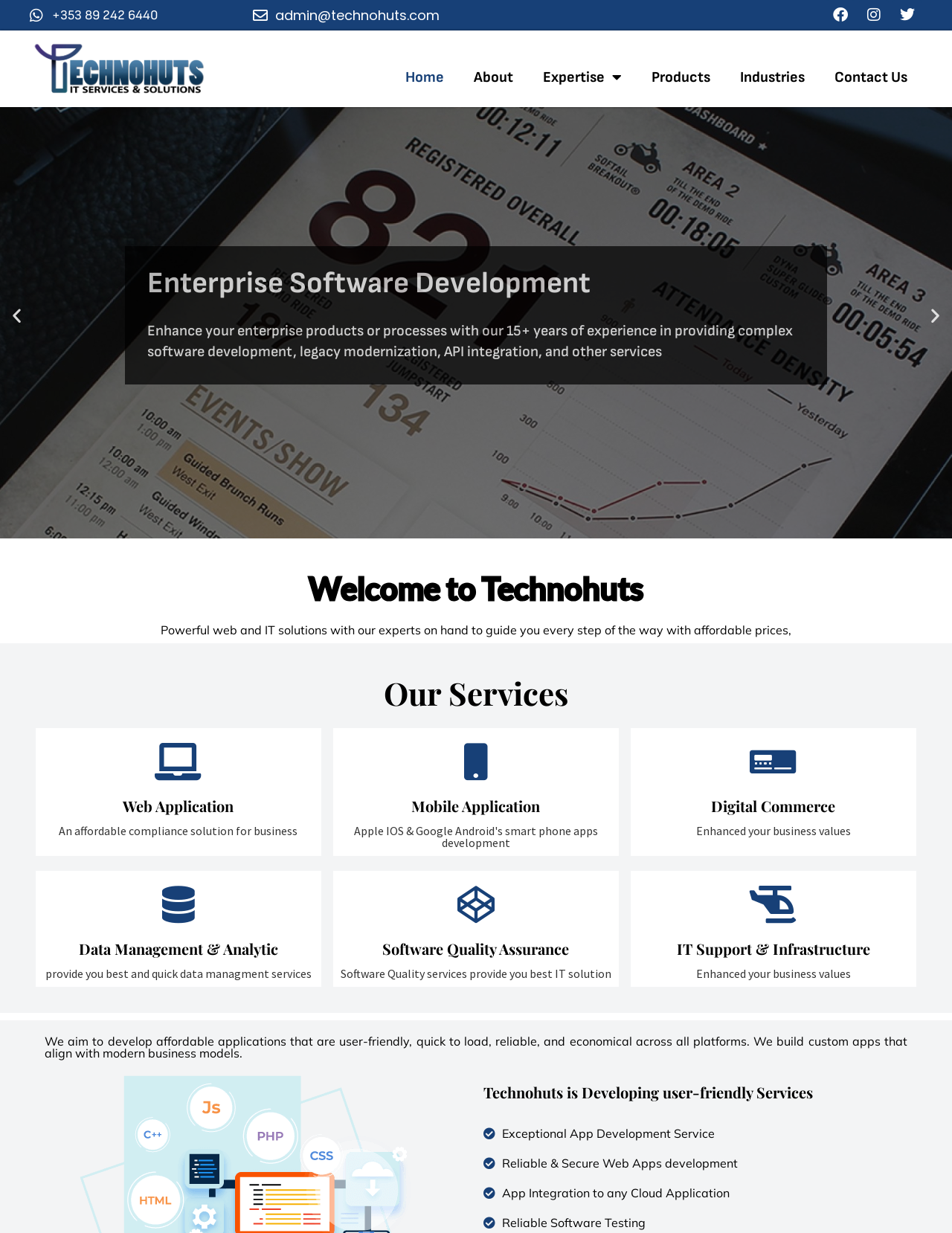Please determine the bounding box coordinates of the element to click in order to execute the following instruction: "Click Next slide". The coordinates should be four float numbers between 0 and 1, specified as [left, top, right, bottom].

[0.973, 0.248, 0.992, 0.263]